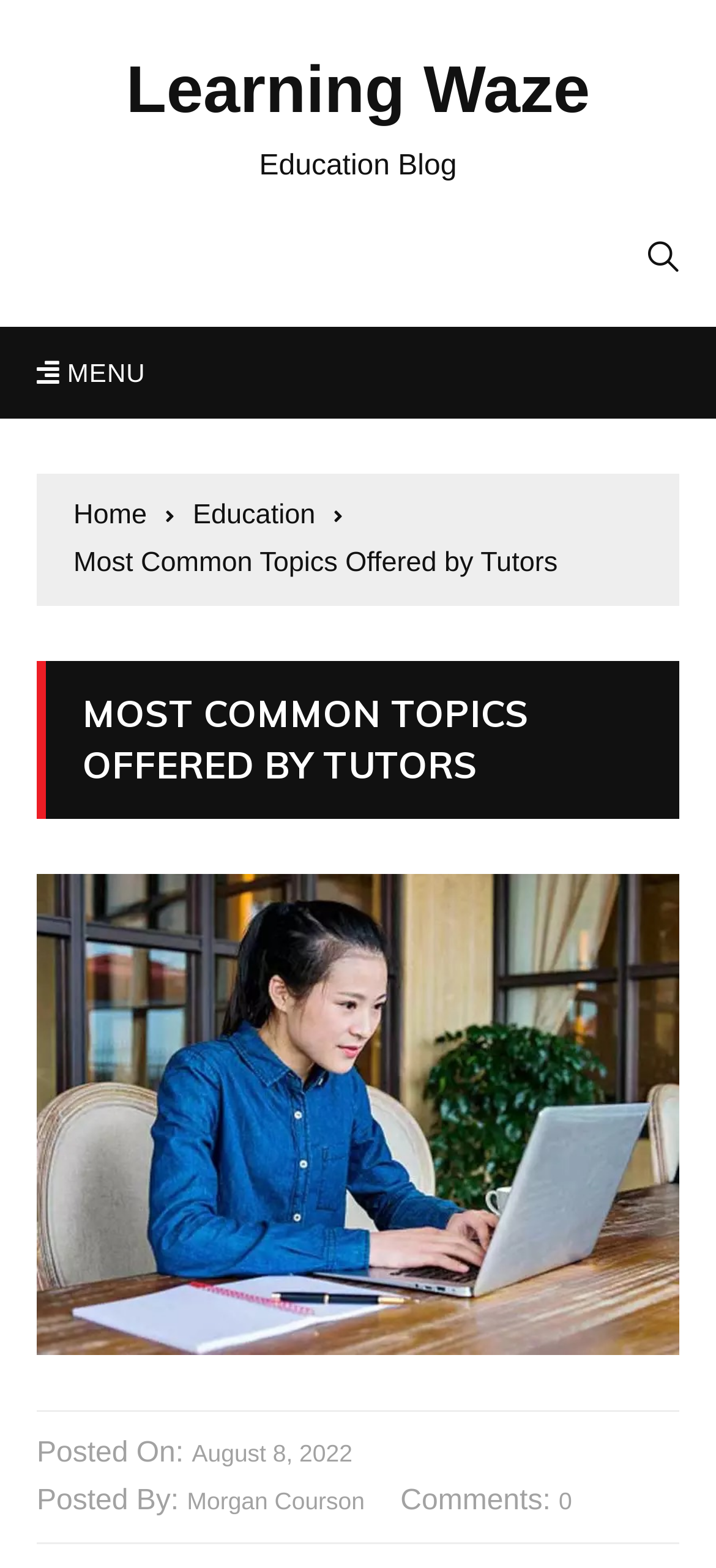Please specify the bounding box coordinates of the clickable region to carry out the following instruction: "Read the blog post 'Where Do You Get Your Ideas?'". The coordinates should be four float numbers between 0 and 1, in the format [left, top, right, bottom].

None